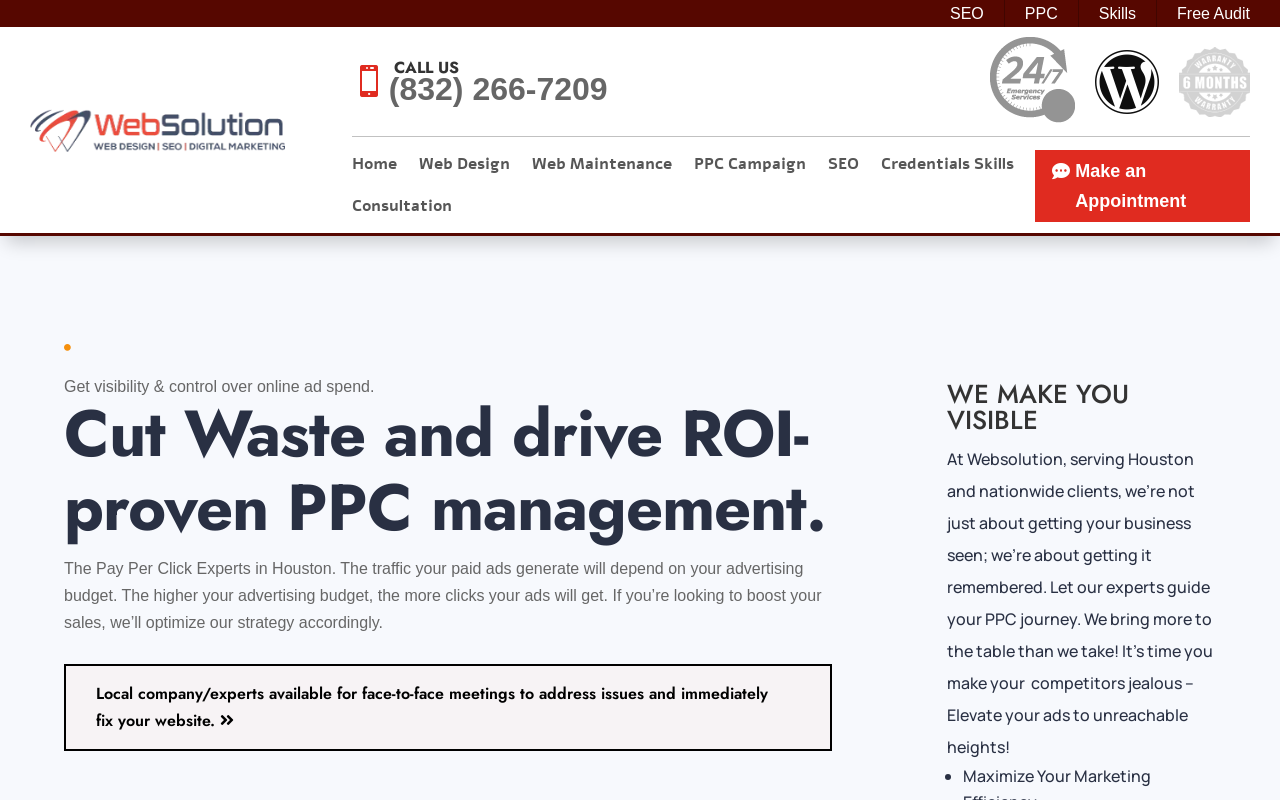Find and specify the bounding box coordinates that correspond to the clickable region for the instruction: "Make an appointment".

[0.809, 0.188, 0.977, 0.278]